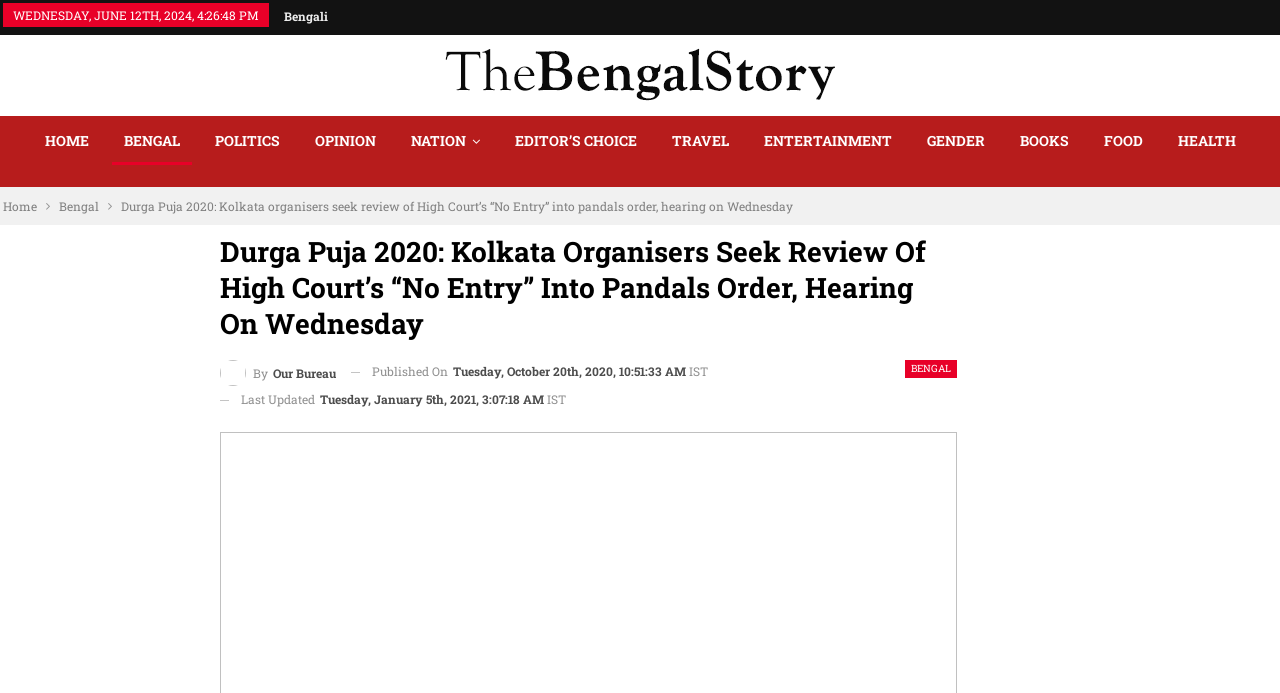Look at the image and write a detailed answer to the question: 
What is the topic of the article?

I found the topic of the article by reading the title of the article, which is 'Durga Puja 2020: Kolkata organisers seek review of High Court’s “No Entry” into pandals order, hearing on Wednesday'. The topic is clearly about Durga Puja 2020 and a related court order.